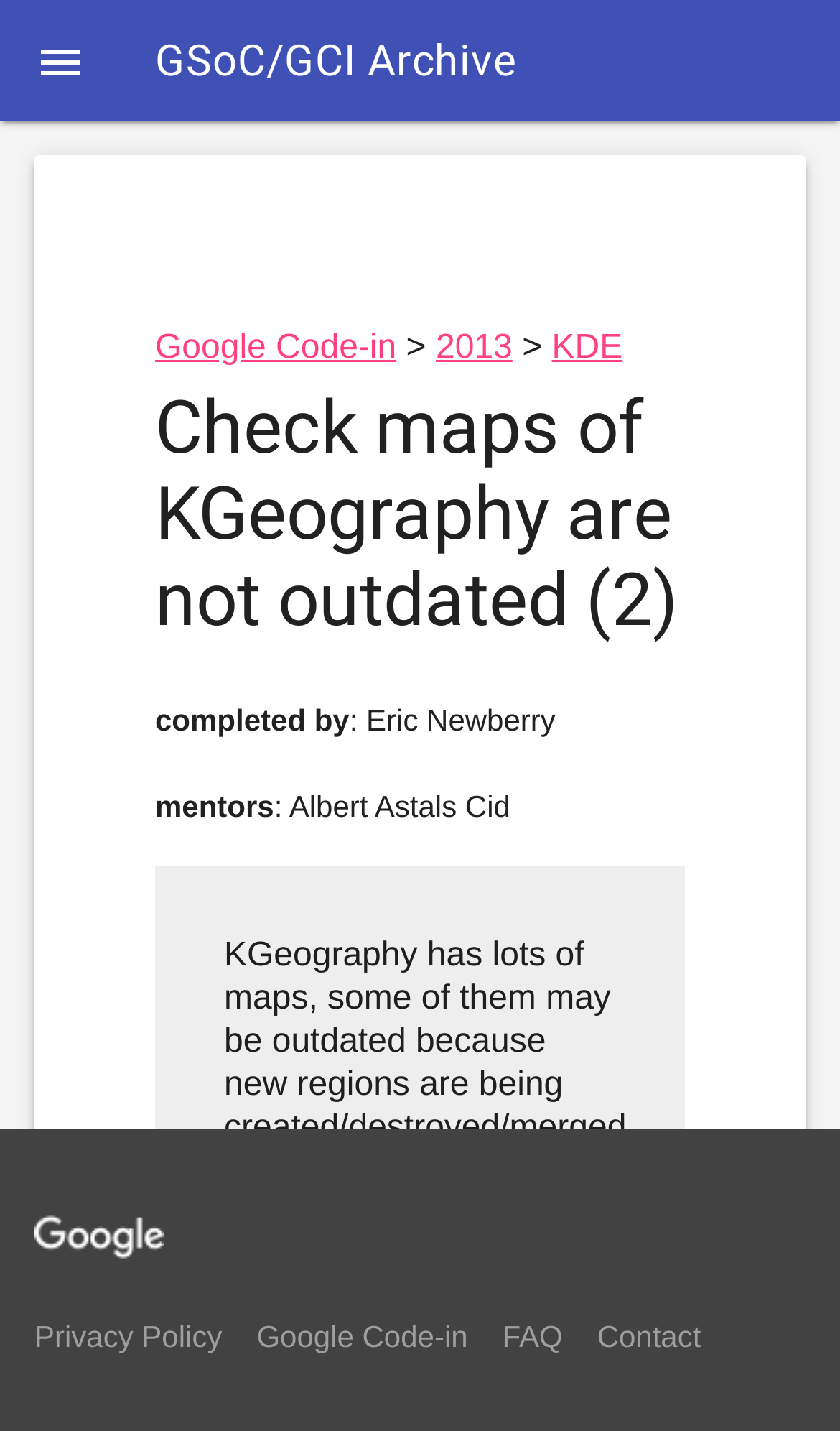Using the element description: "Privacy Policy", determine the bounding box coordinates. The coordinates should be in the format [left, top, right, bottom], with values between 0 and 1.

[0.041, 0.922, 0.264, 0.946]